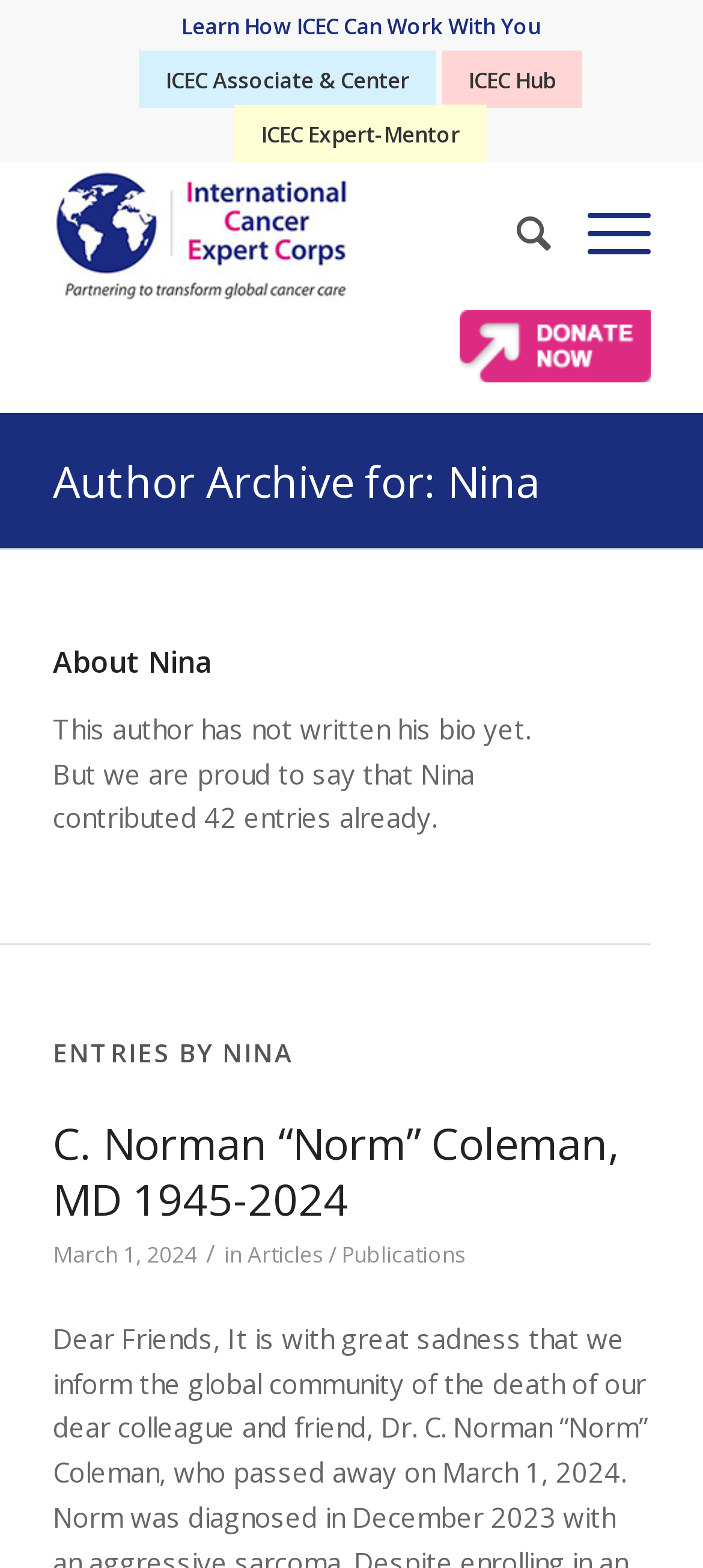Please determine the bounding box coordinates of the section I need to click to accomplish this instruction: "Read about C. Norman “Norm” Coleman, MD 1945-2024".

[0.075, 0.71, 0.88, 0.784]